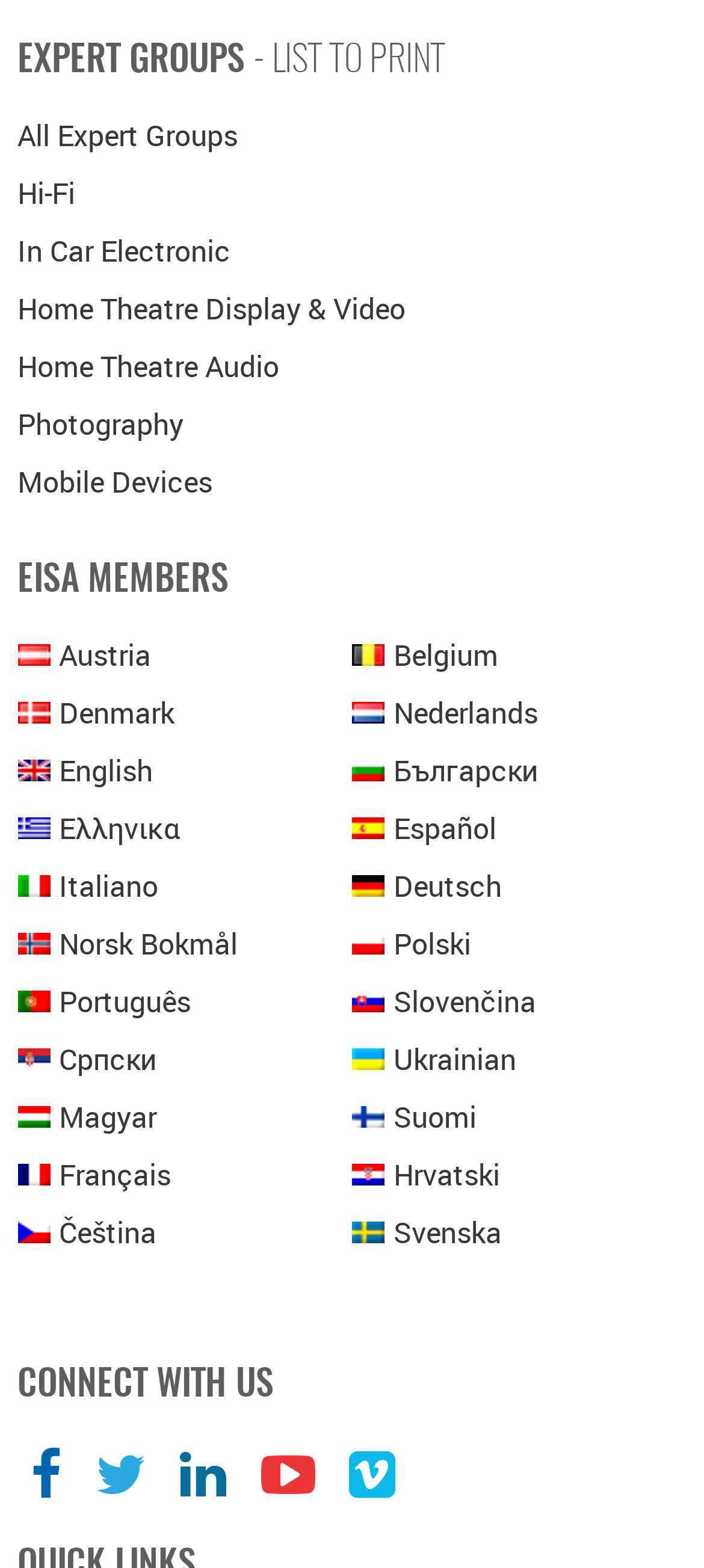Determine the bounding box coordinates of the clickable element to complete this instruction: "Select 'English' language". Provide the coordinates in the format of four float numbers between 0 and 1, [left, top, right, bottom].

[0.025, 0.479, 0.217, 0.505]